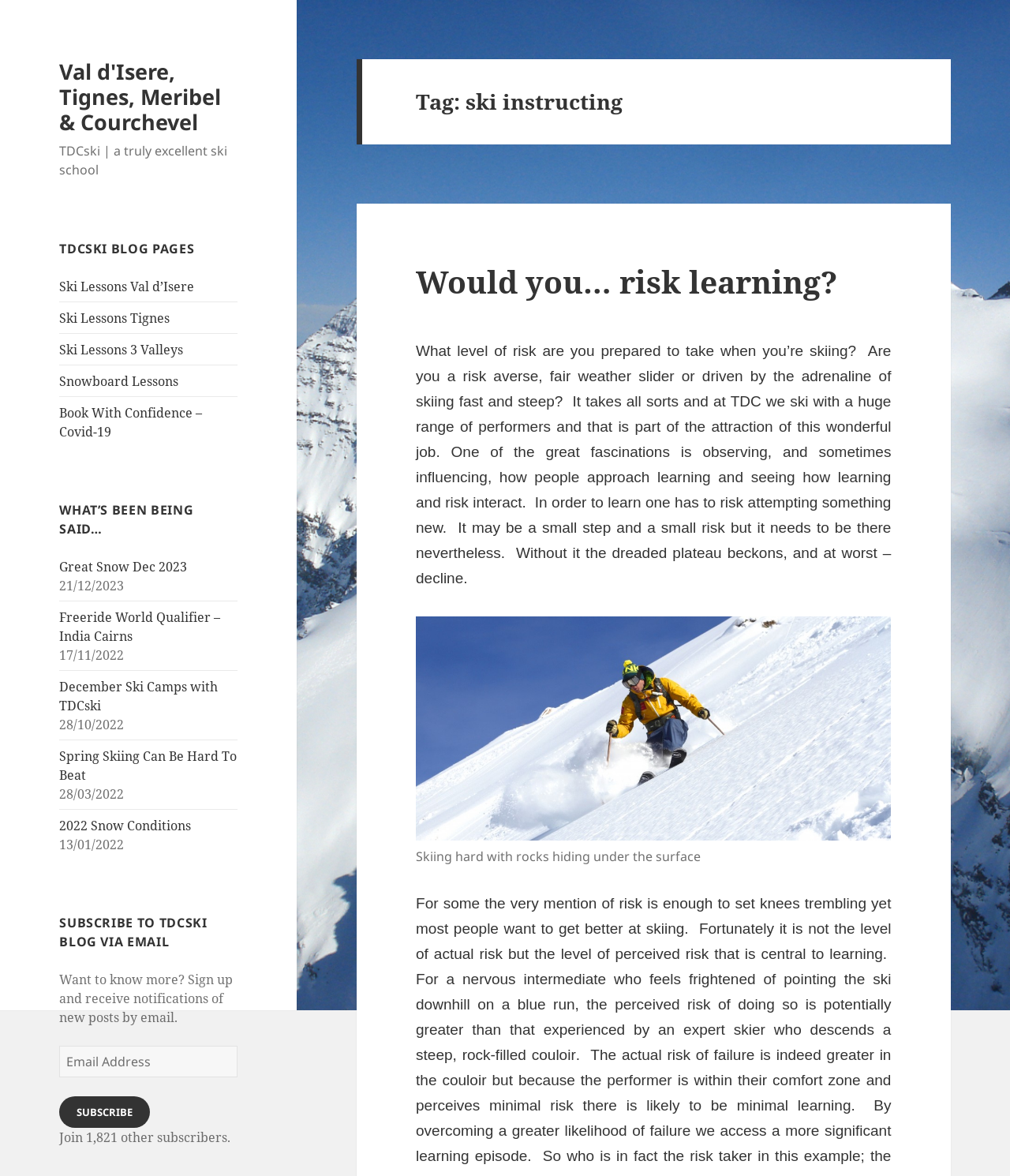Please locate the bounding box coordinates of the element's region that needs to be clicked to follow the instruction: "View 'Skiing hard with rocks hiding under the surface' image". The bounding box coordinates should be provided as four float numbers between 0 and 1, i.e., [left, top, right, bottom].

[0.412, 0.524, 0.882, 0.715]